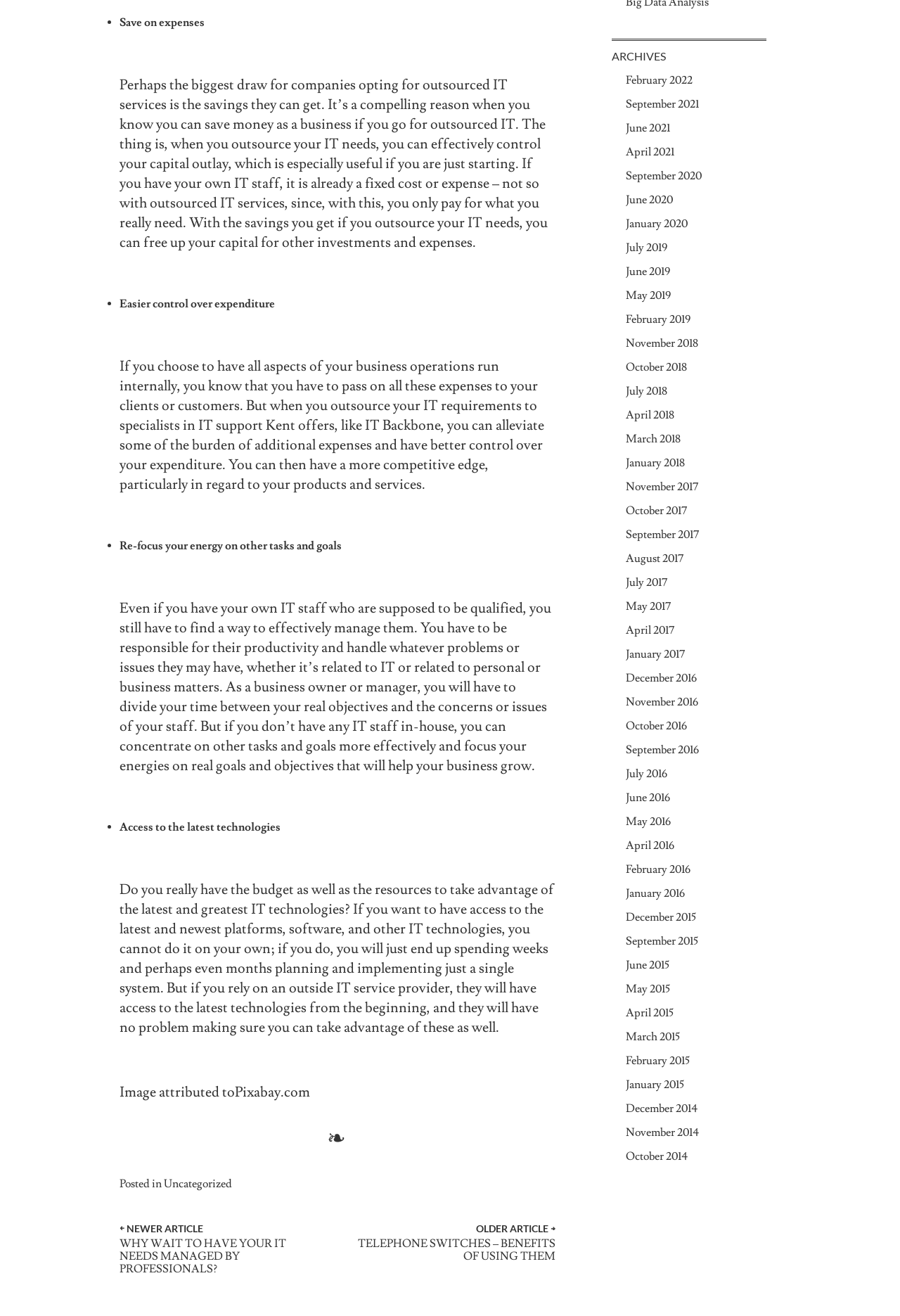Please identify the coordinates of the bounding box for the clickable region that will accomplish this instruction: "View the 'TELEPHONE SWITCHES – BENEFITS OF USING THEM' article".

[0.39, 0.94, 0.617, 0.959]